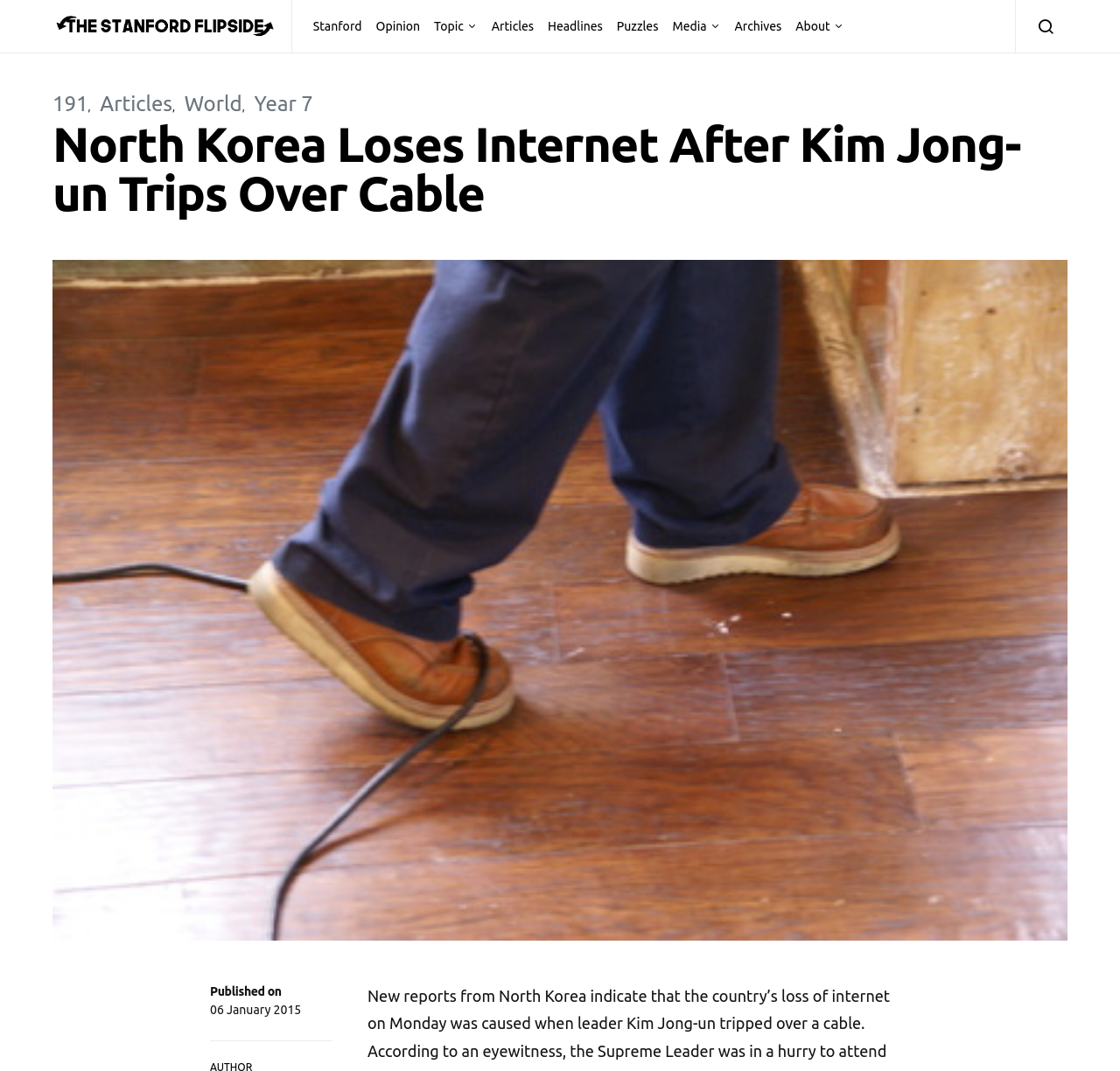Use one word or a short phrase to answer the question provided: 
What is the topic of the main article?

North Korea losing internet